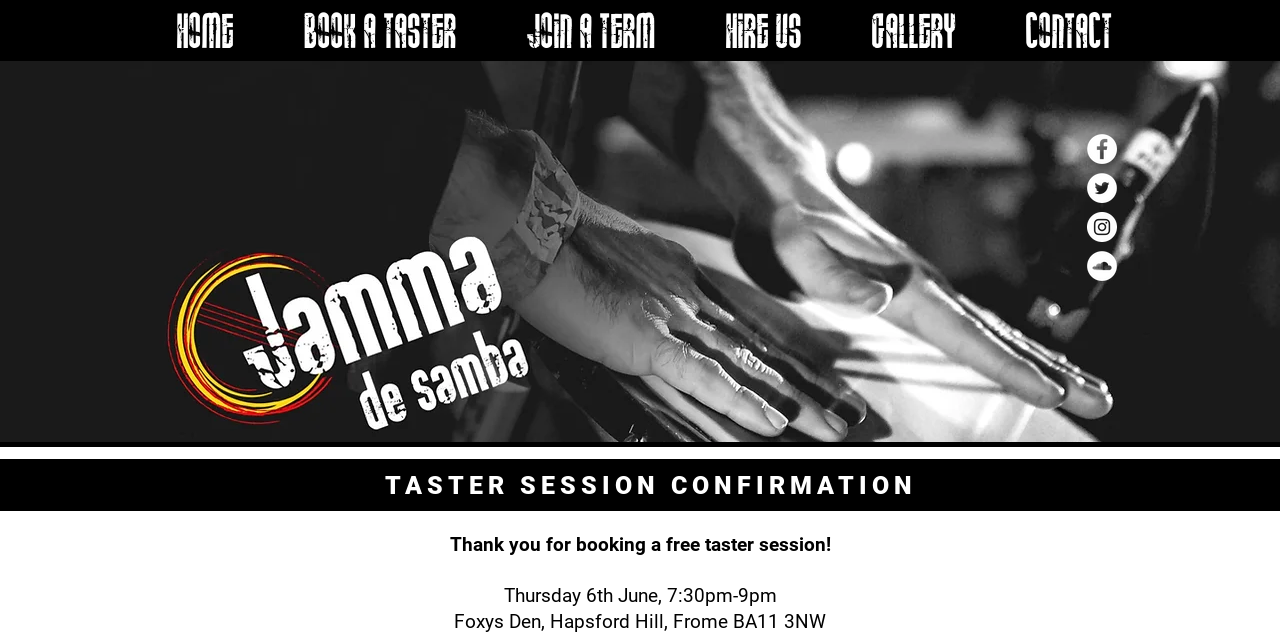Respond with a single word or phrase to the following question: What is the purpose of this webpage?

Taster session confirmation